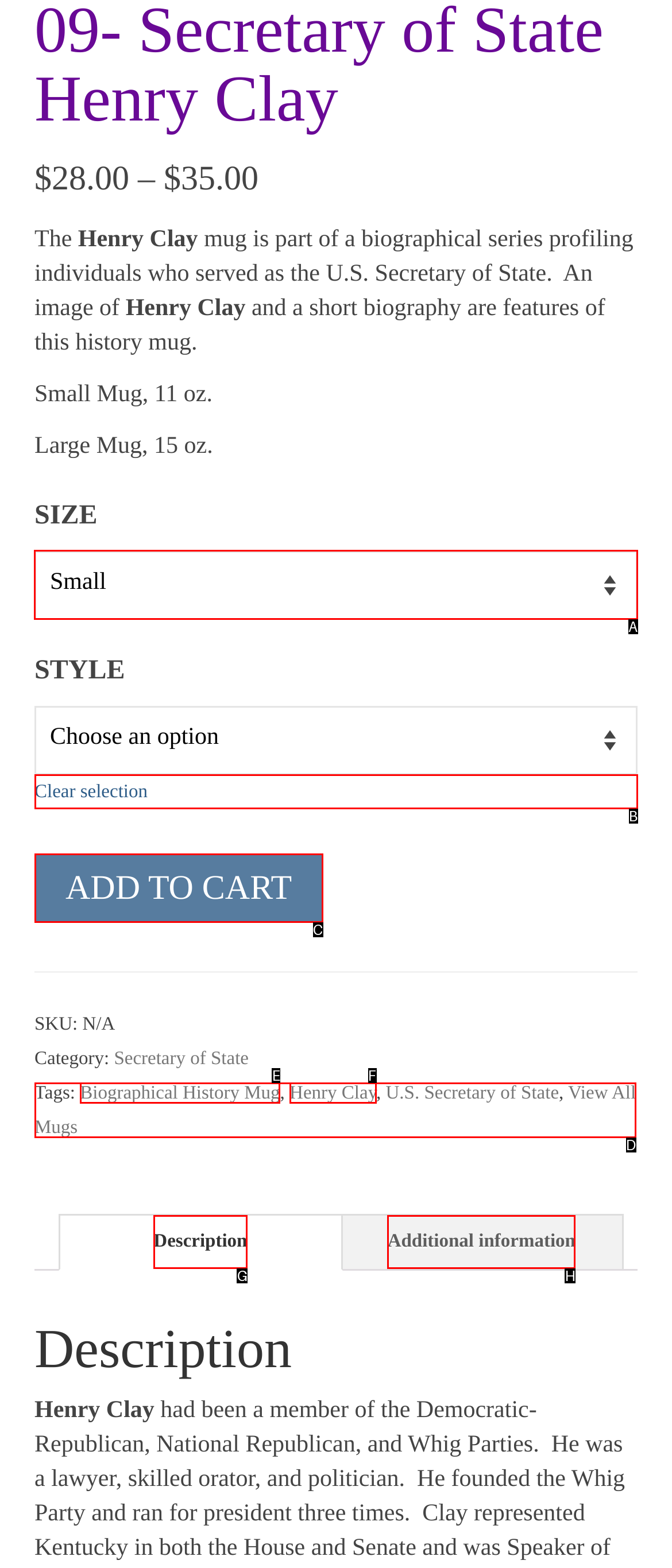From the given options, tell me which letter should be clicked to complete this task: Select a size
Answer with the letter only.

A